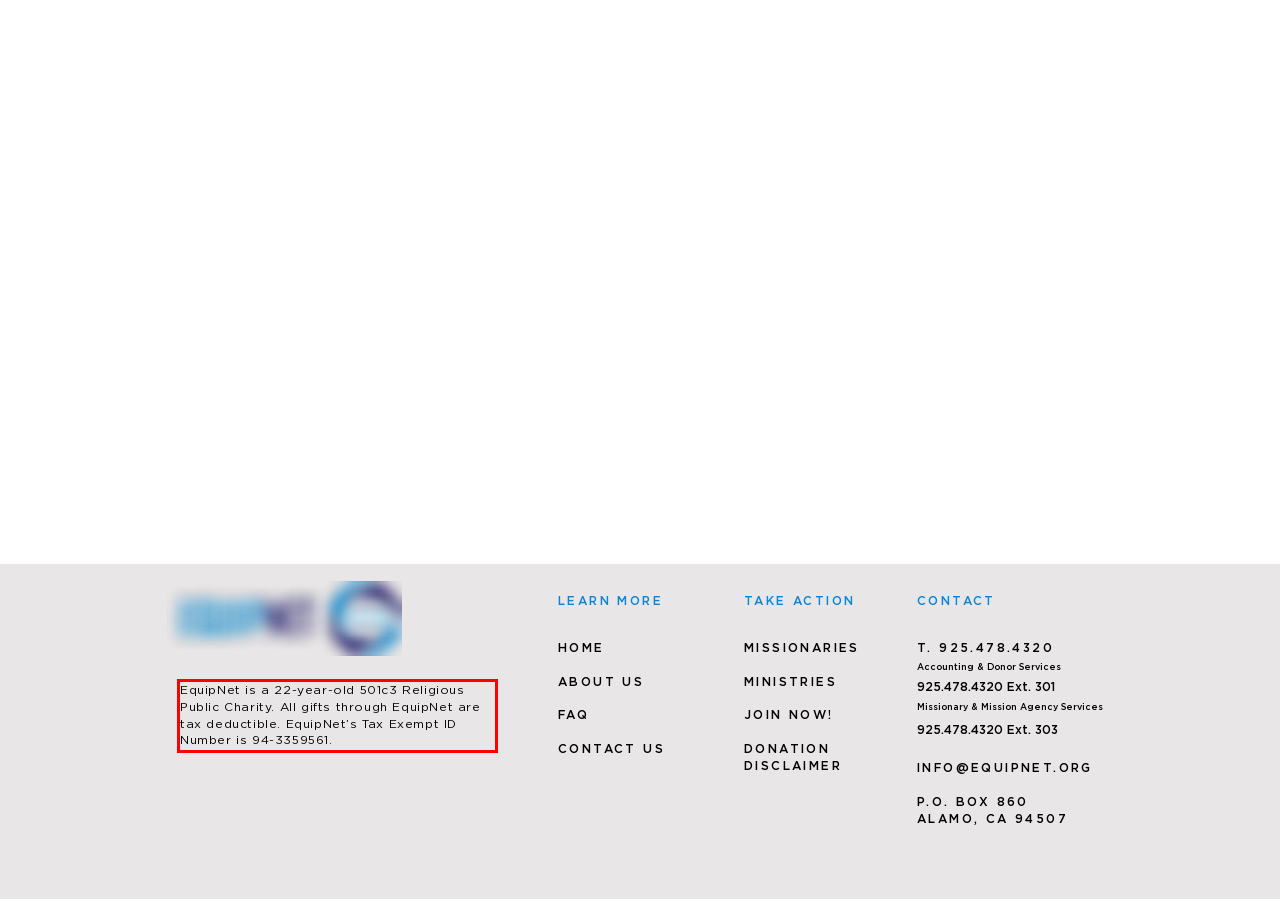Look at the webpage screenshot and recognize the text inside the red bounding box.

EquipNet is a 22-year-old 501c3 Religious Public Charity. All gifts through EquipNet are tax deductible. EquipNet’s Tax Exempt ID Number is 94-3359561.